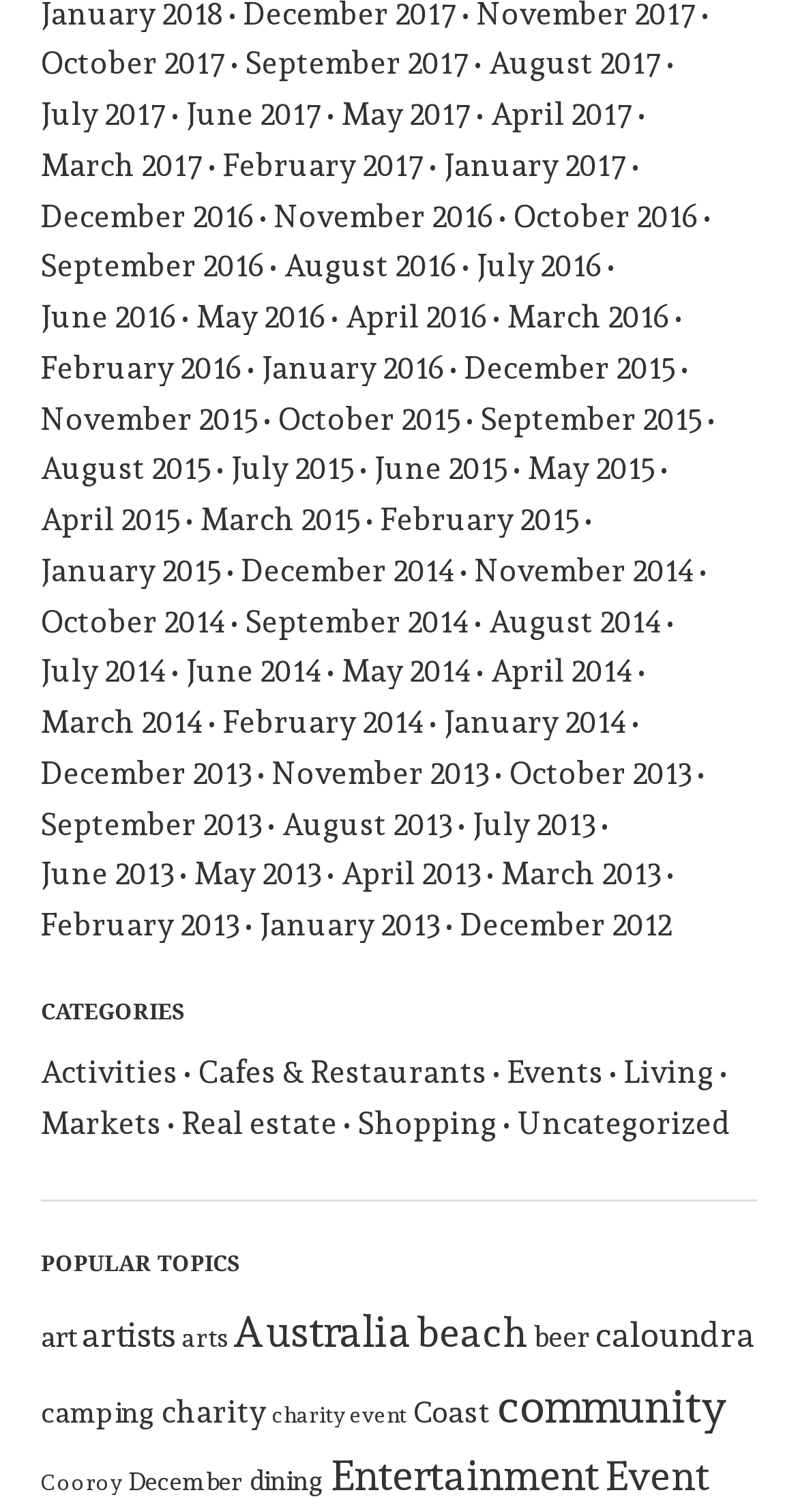What are the categories listed on this webpage?
From the screenshot, provide a brief answer in one word or phrase.

Activities, Cafes & Restaurants, etc.